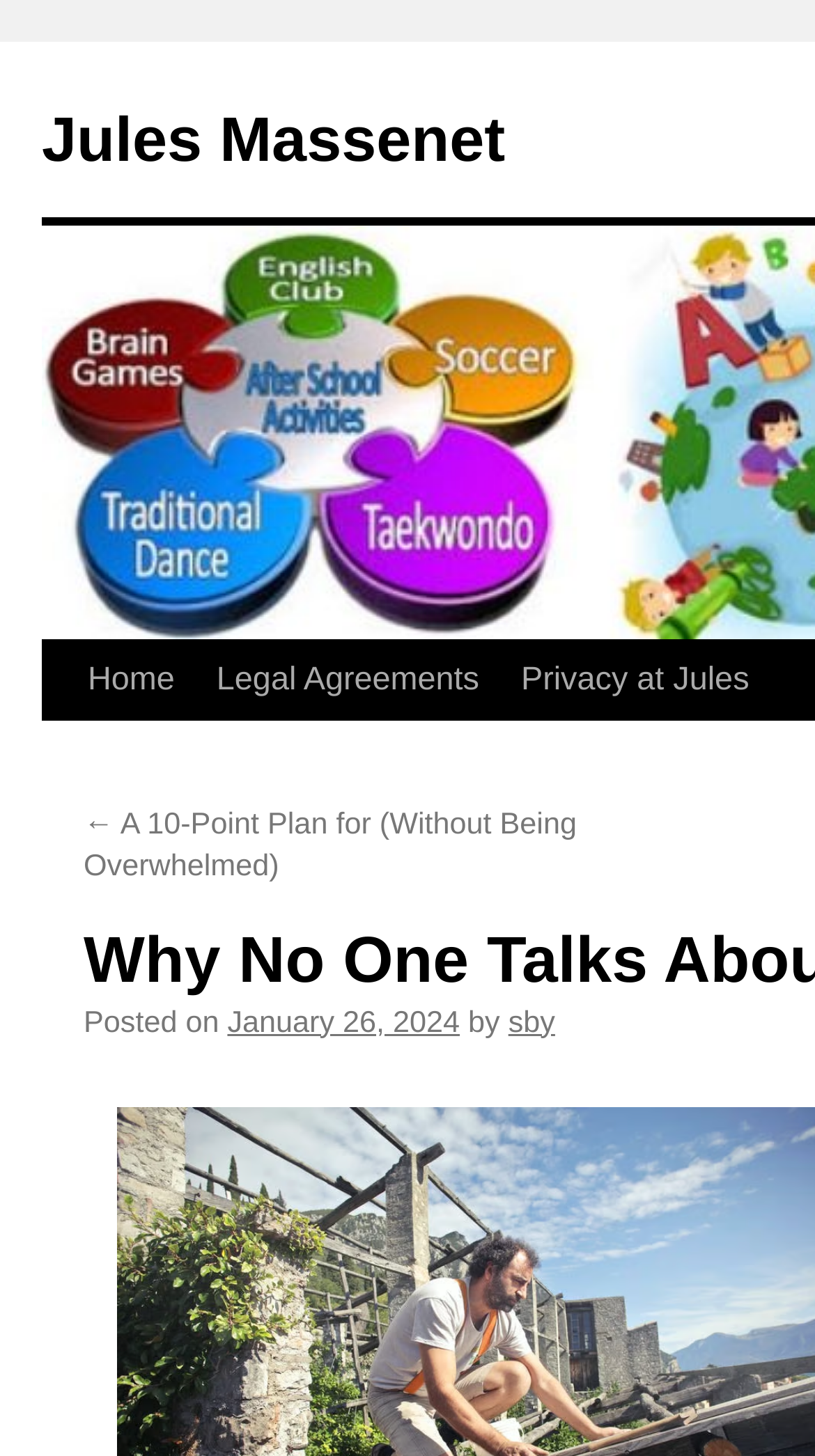What is the date of the post?
Using the image, elaborate on the answer with as much detail as possible.

I found the date of the post by looking at the link 'January 26, 2024' which is located at [0.279, 0.691, 0.564, 0.714] and it is preceded by the text 'Posted on' which indicates that it is the date of the post.